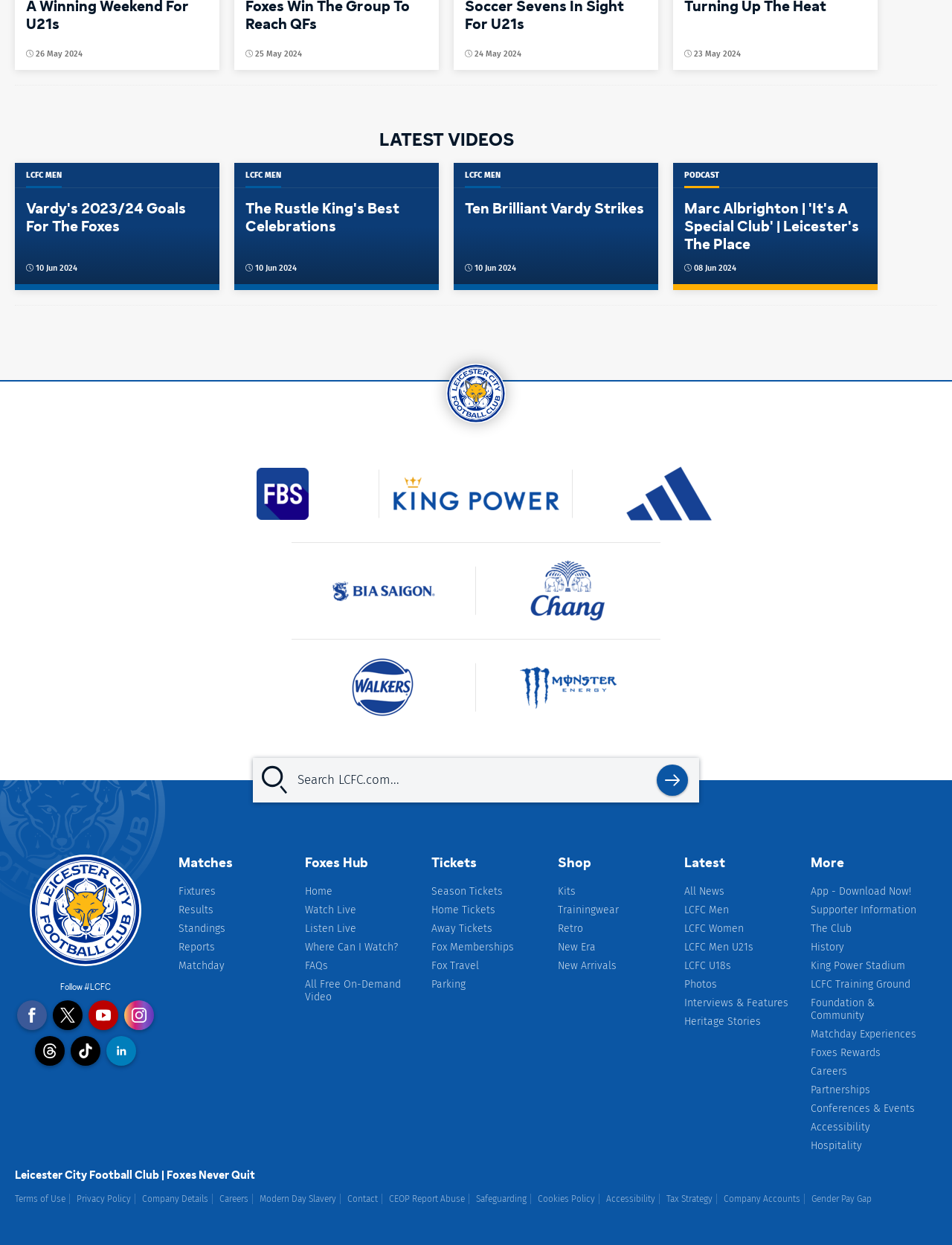Using the information in the image, give a comprehensive answer to the question: 
What is the search box placeholder text?

I found a searchbox element with a bounding box coordinate of [0.266, 0.609, 0.734, 0.644] that contains the text 'Search LCFC.com'. This text is the placeholder text for the search box.